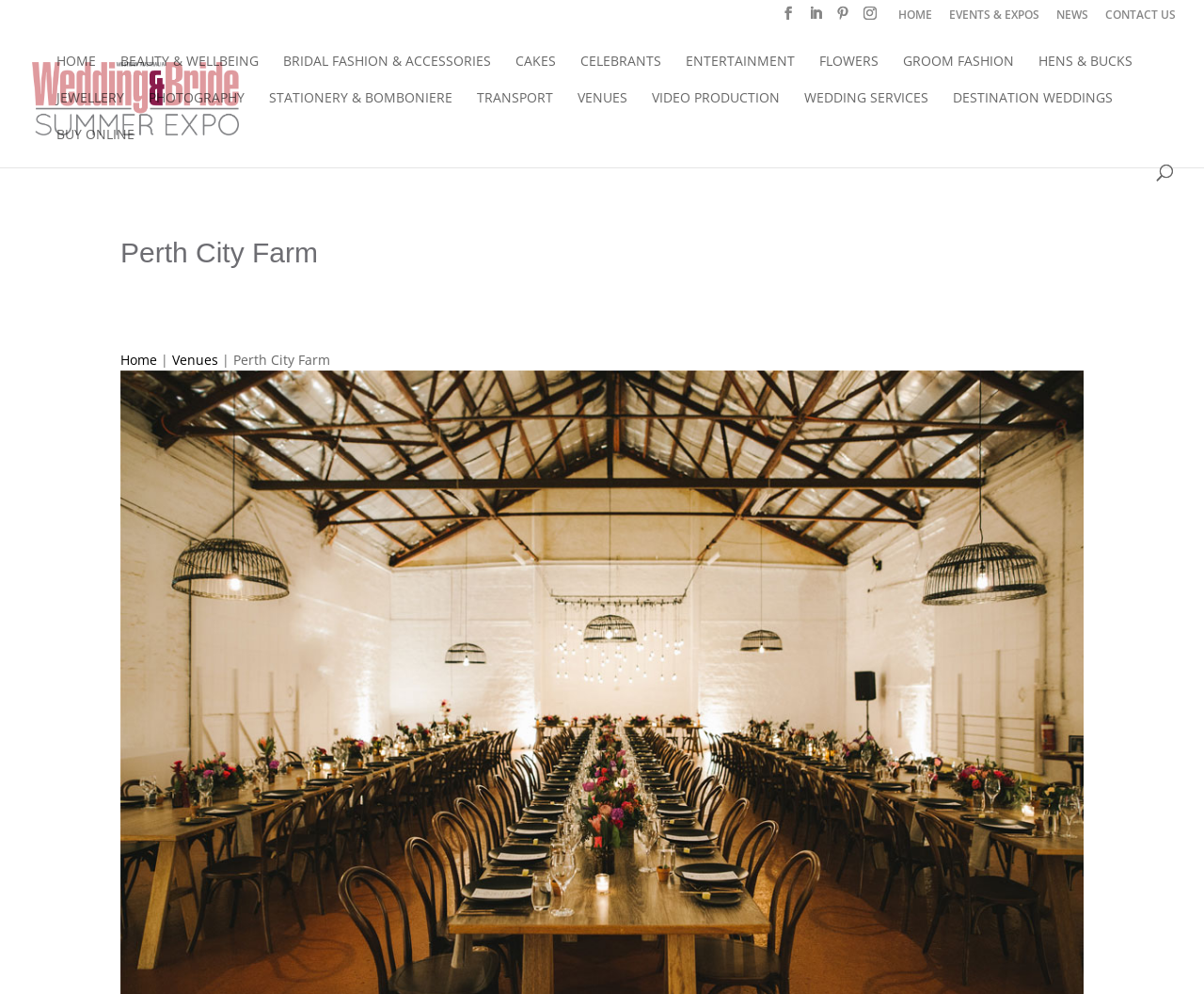Determine the bounding box coordinates of the clickable element to complete this instruction: "Check out HOME". Provide the coordinates in the format of four float numbers between 0 and 1, [left, top, right, bottom].

[0.746, 0.009, 0.774, 0.029]